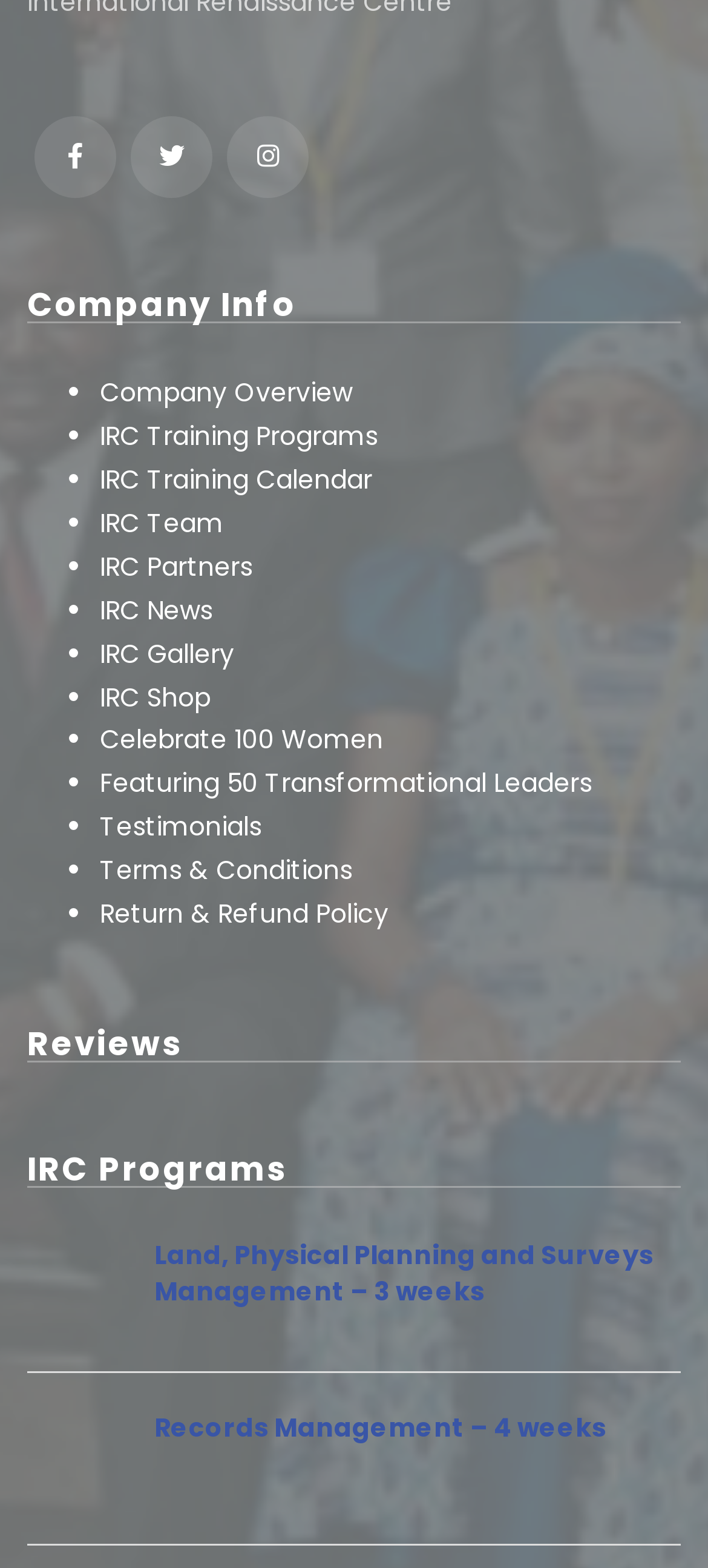How many images are on the webpage?
Give a detailed explanation using the information visible in the image.

I found two images on the webpage, both labeled as 'Placeholder' and associated with links 'Placeholder Land, Physical Planning and Surveys Management – 3 weeks' and 'Placeholder Records Management – 4 weeks'.